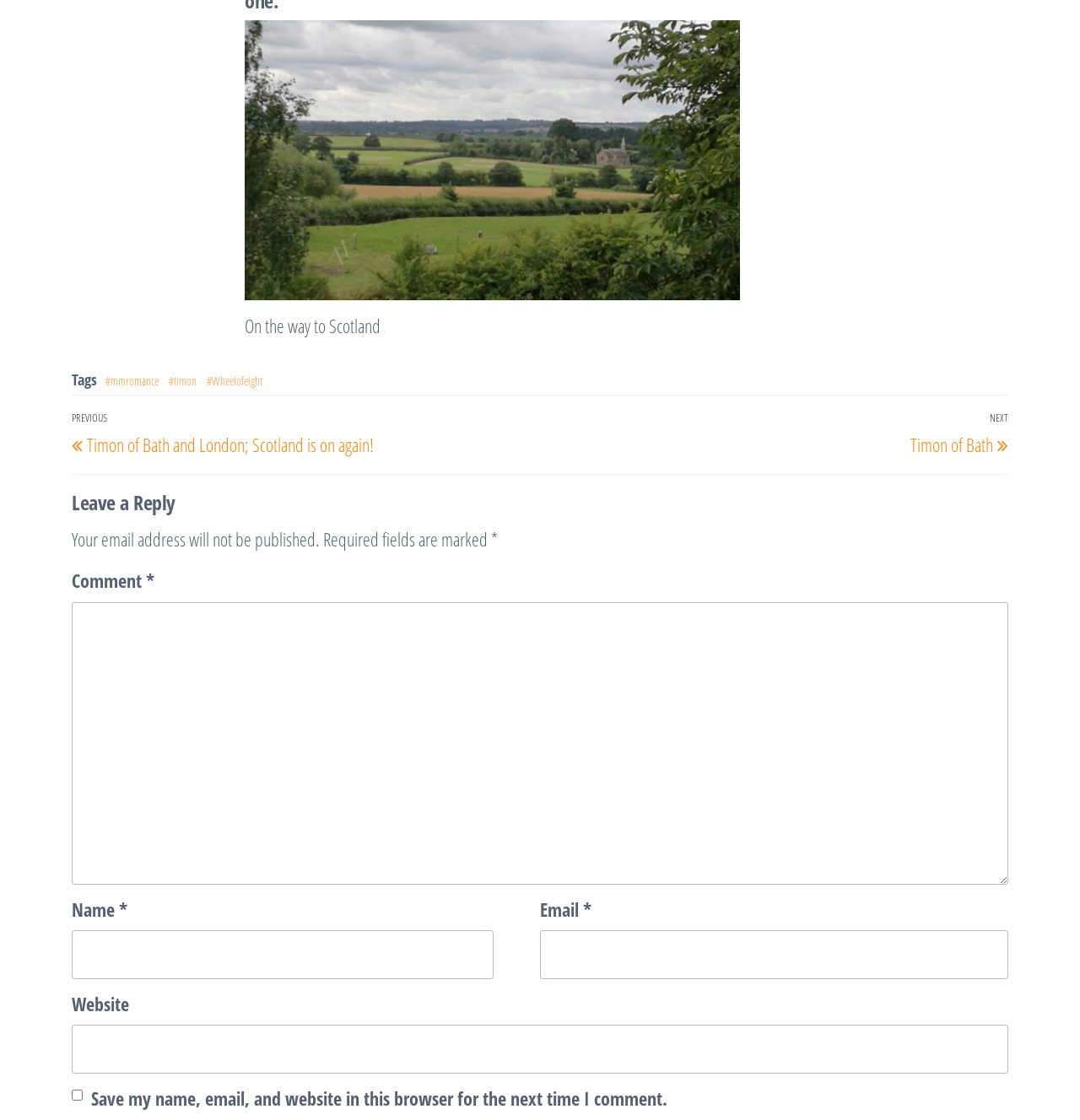Select the bounding box coordinates of the element I need to click to carry out the following instruction: "Click on the 'Previous Post' link".

[0.066, 0.365, 0.5, 0.408]